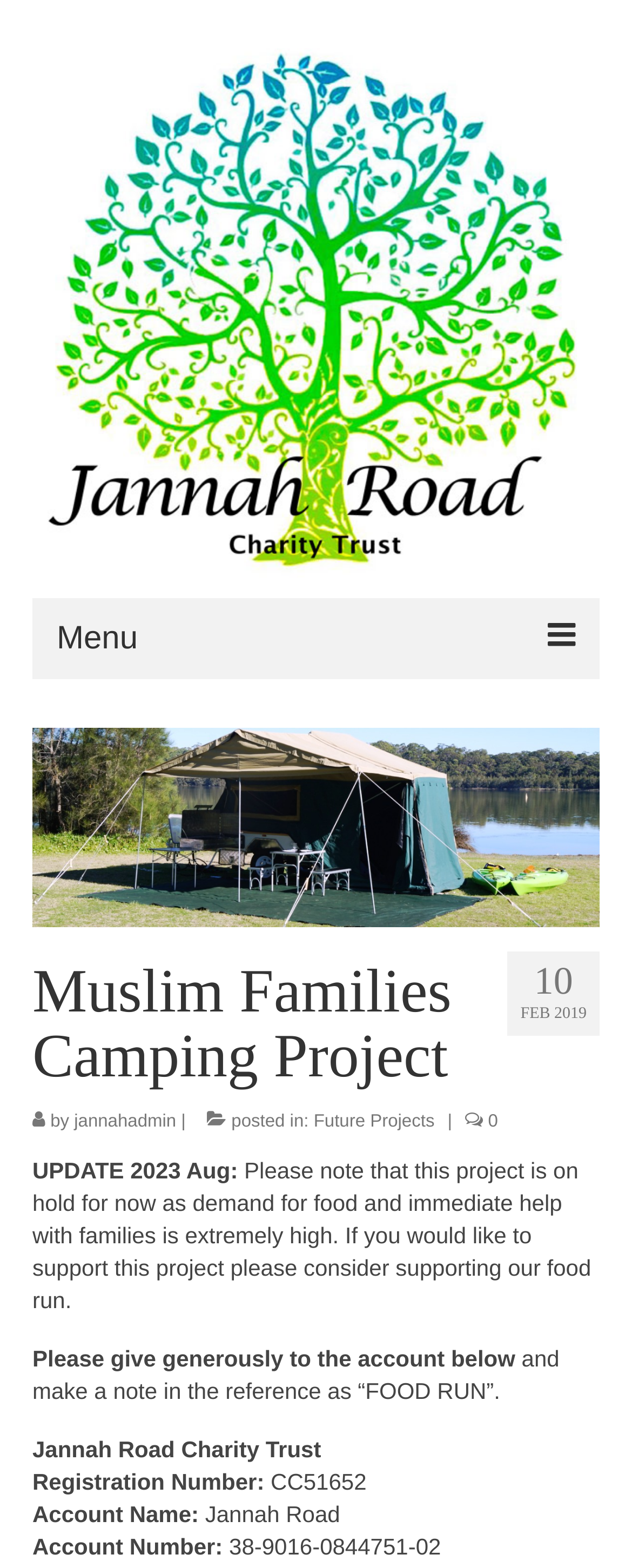Kindly provide the bounding box coordinates of the section you need to click on to fulfill the given instruction: "Go to the home page".

None